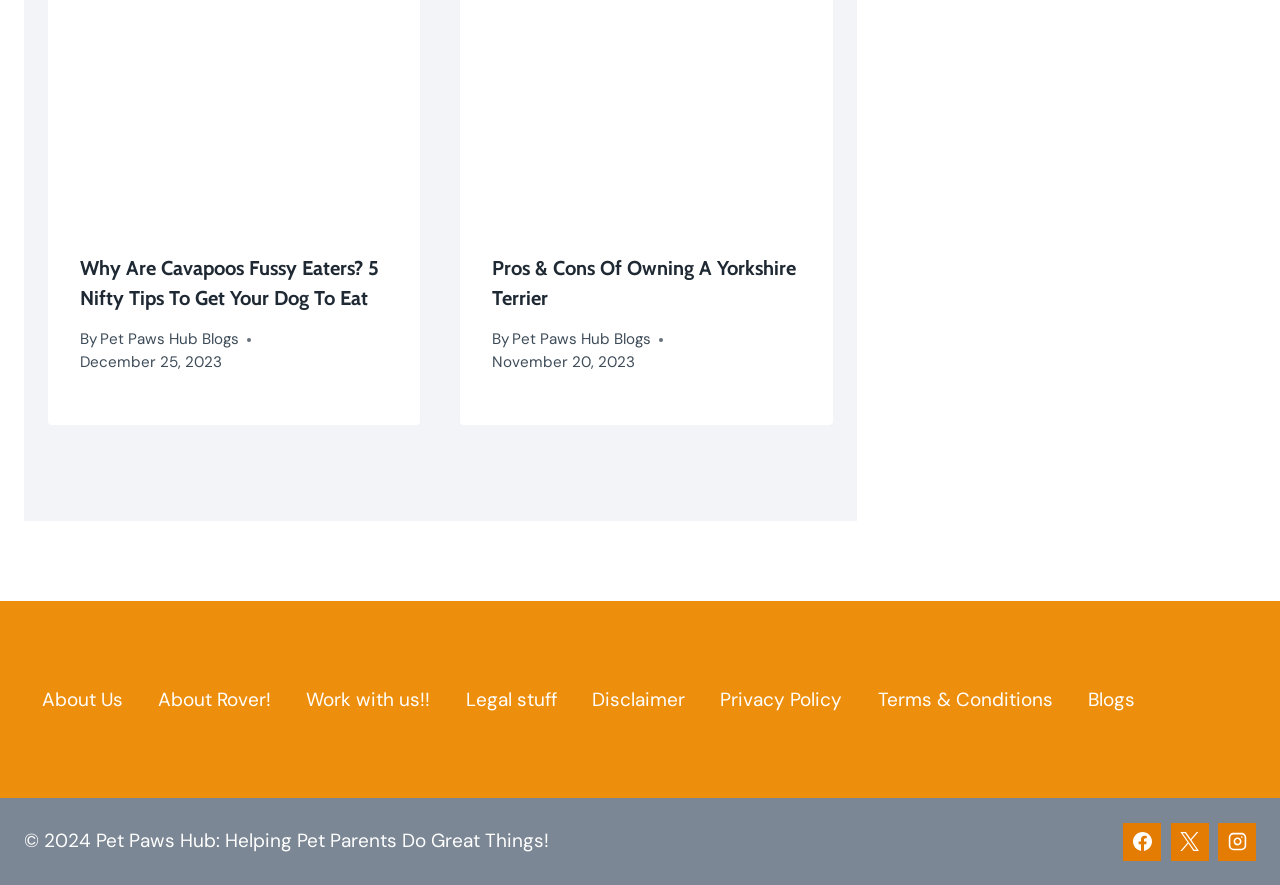Please find the bounding box coordinates of the element that you should click to achieve the following instruction: "Visit the Facebook page". The coordinates should be presented as four float numbers between 0 and 1: [left, top, right, bottom].

[0.885, 0.94, 0.9, 0.962]